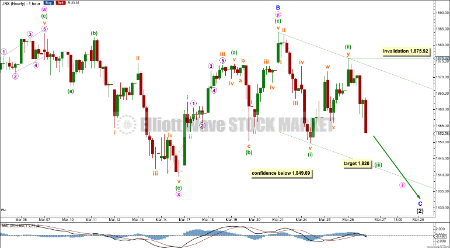Using the information in the image, give a detailed answer to the following question: What is the purpose of the oscillators at the bottom?

The oscillators at the bottom of the chart provide additional market analysis tools, helping to gauge momentum and potential reversals, which can aid traders in making informed decisions based on observed price patterns and wave counts.